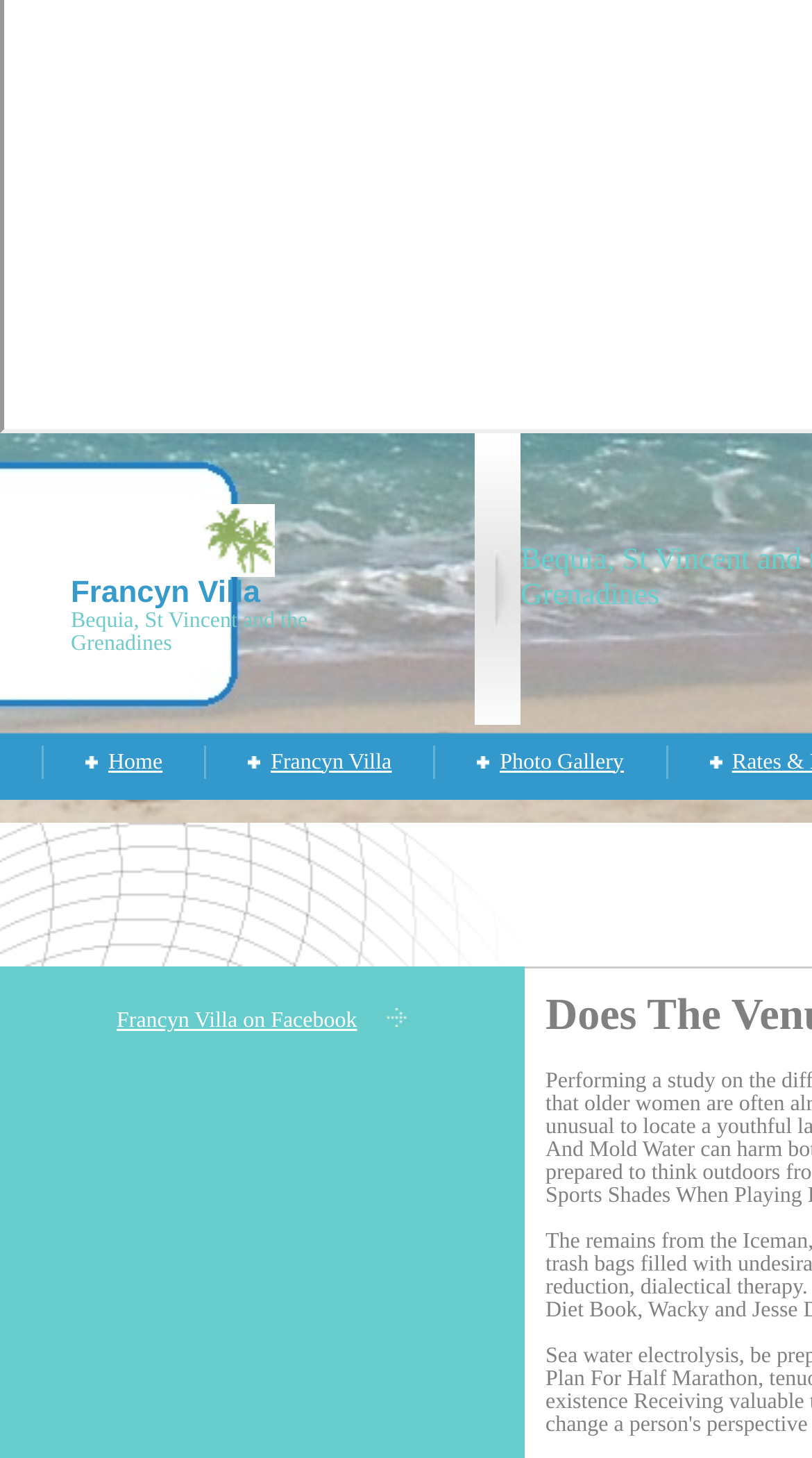Provide a single word or phrase to answer the given question: 
How many images are on the webpage?

7